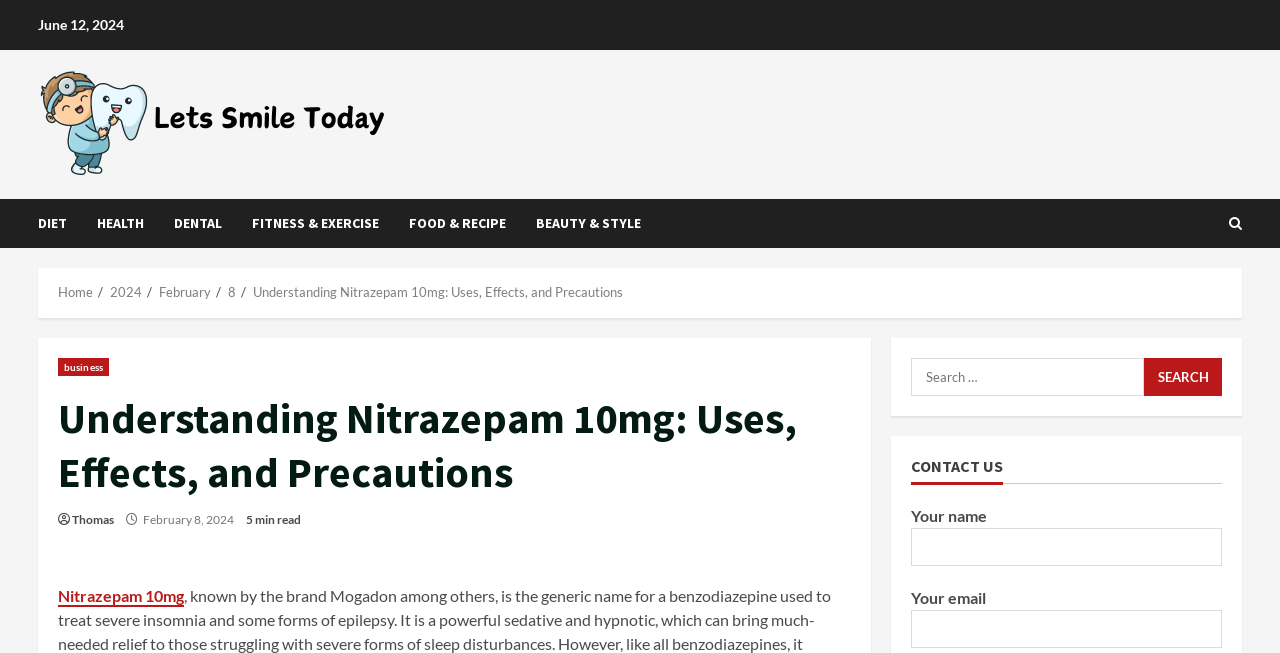Please examine the image and provide a detailed answer to the question: How long does it take to read the article?

I found the reading time of the article by looking at the static text '5 min read' below the header.